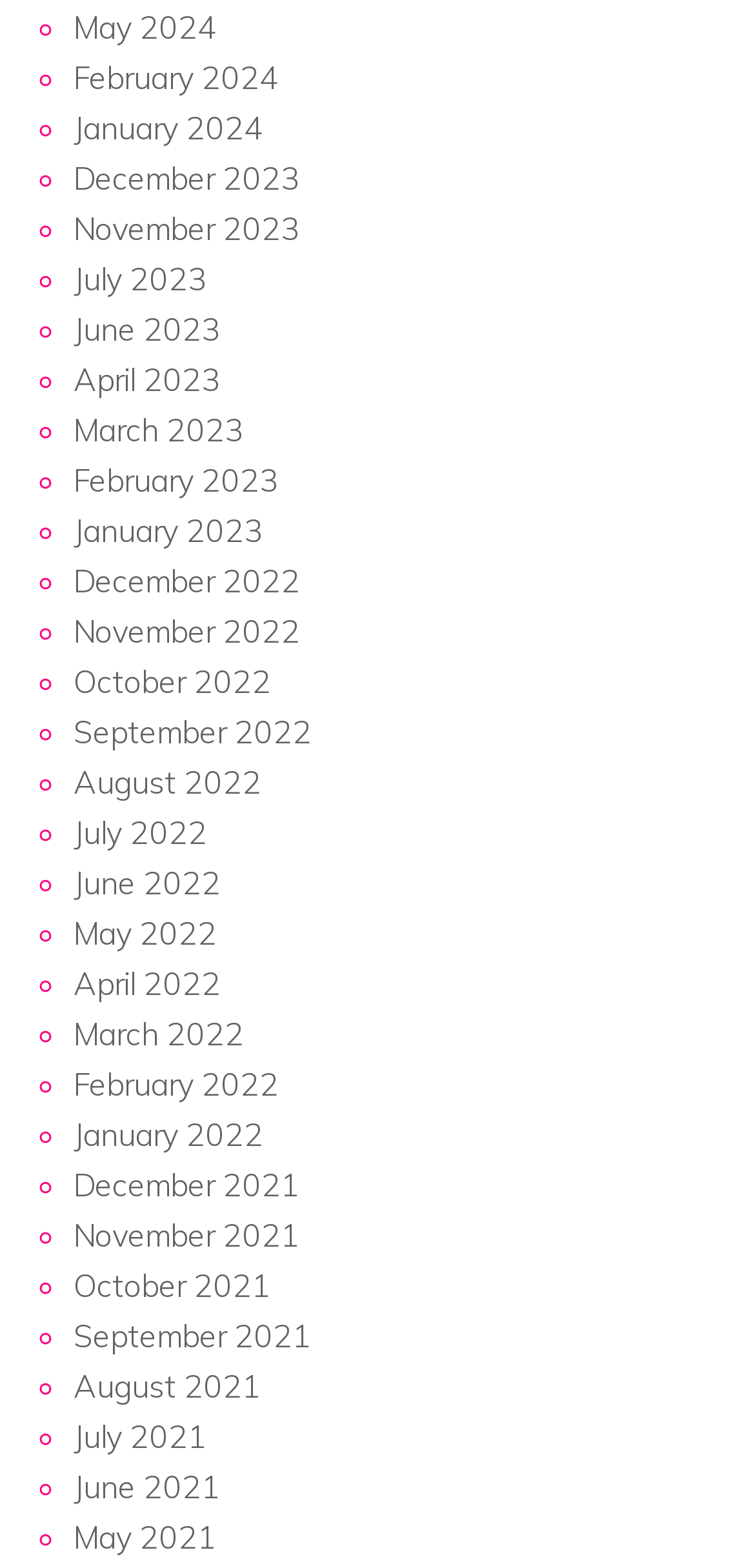Bounding box coordinates are to be given in the format (top-left x, top-left y, bottom-right x, bottom-right y). All values must be floating point numbers between 0 and 1. Provide the bounding box coordinate for the UI element described as: August 2021

[0.097, 0.872, 0.346, 0.896]